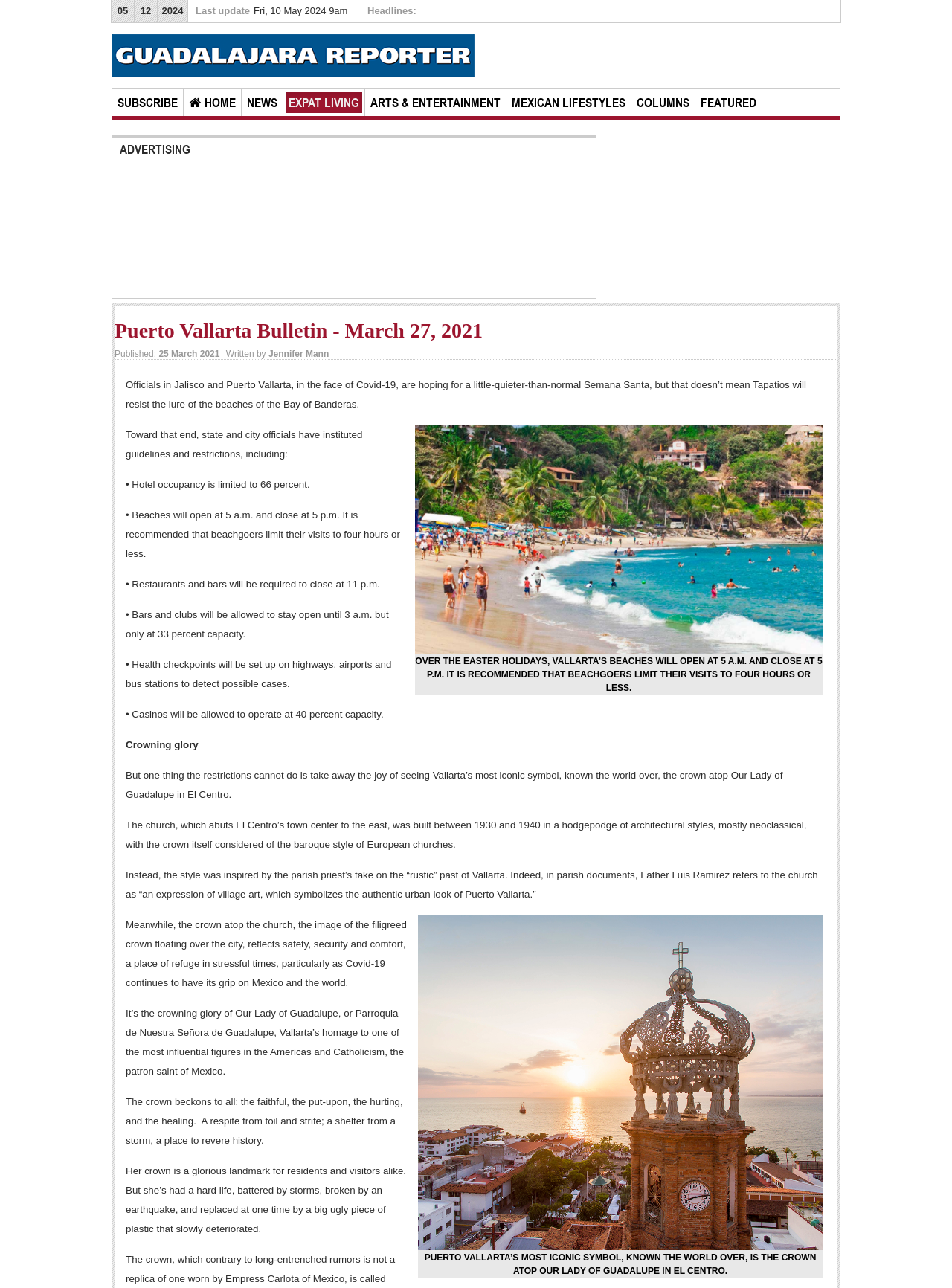Show the bounding box coordinates of the element that should be clicked to complete the task: "Visit 'The Guadalajara Reporter'".

[0.117, 0.027, 0.498, 0.06]